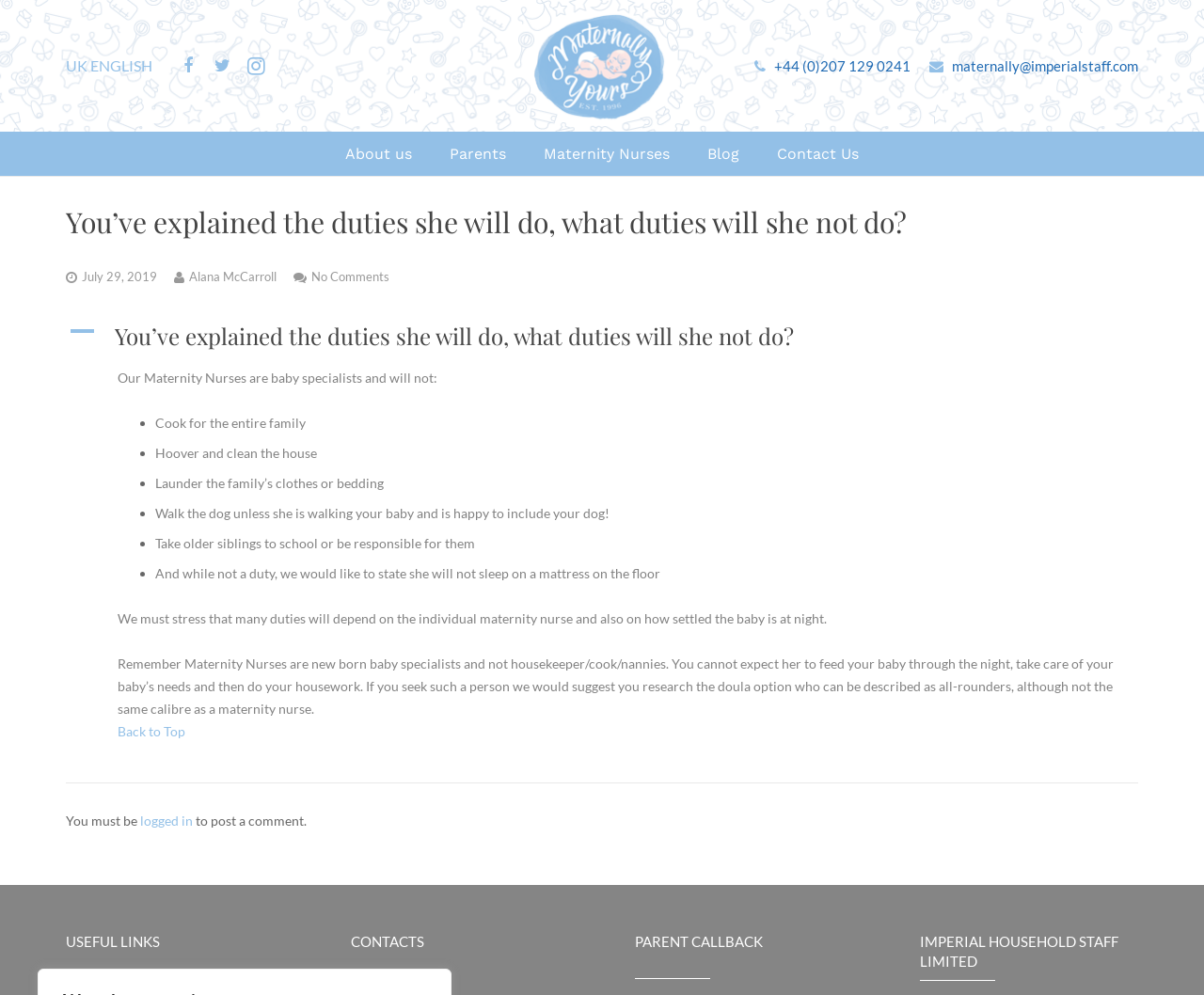Locate the bounding box coordinates of the element that should be clicked to execute the following instruction: "Click the 'logged in' link".

[0.116, 0.816, 0.16, 0.832]